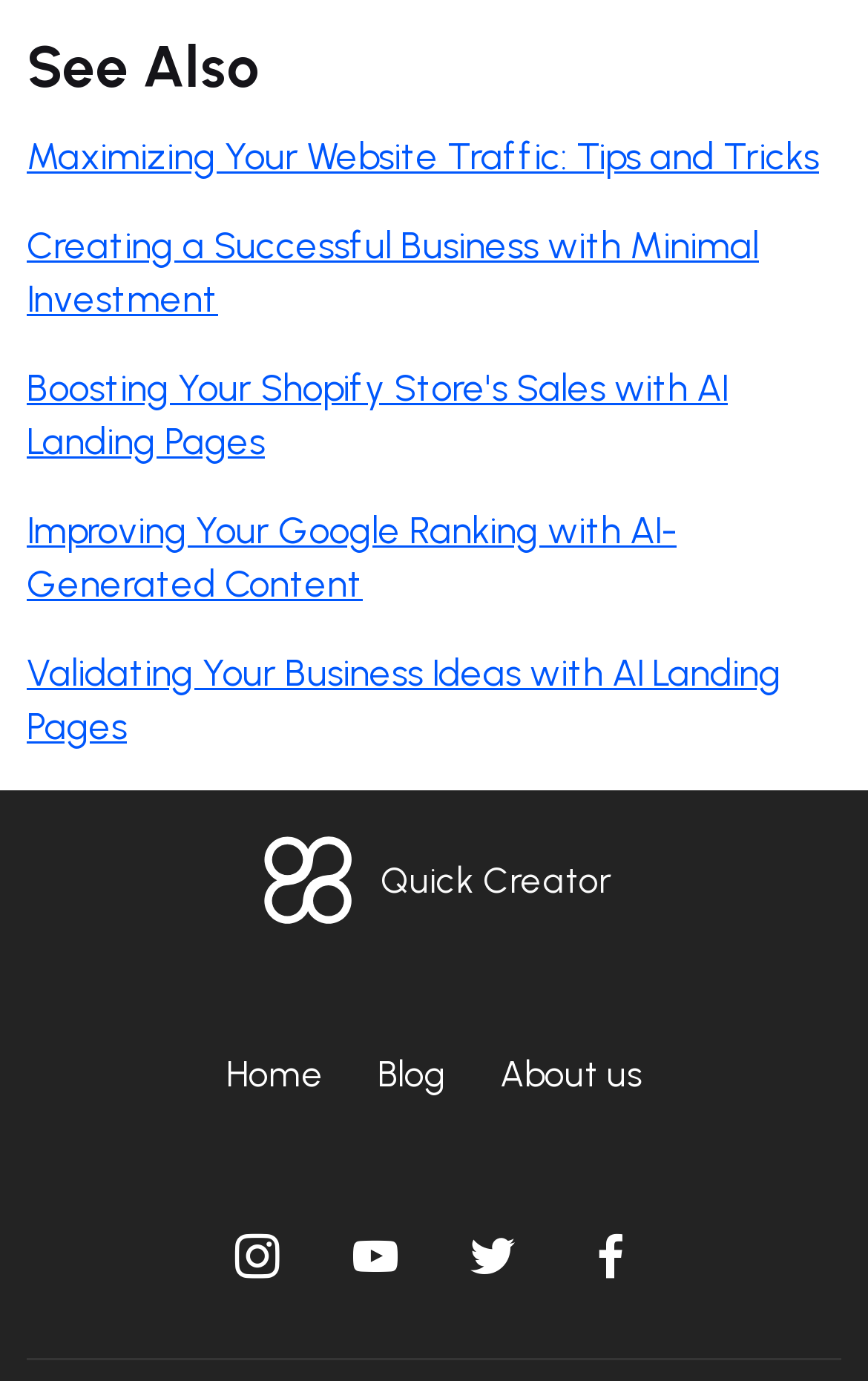Determine the bounding box coordinates of the section I need to click to execute the following instruction: "Learn about creating a successful business". Provide the coordinates as four float numbers between 0 and 1, i.e., [left, top, right, bottom].

[0.031, 0.161, 0.874, 0.232]